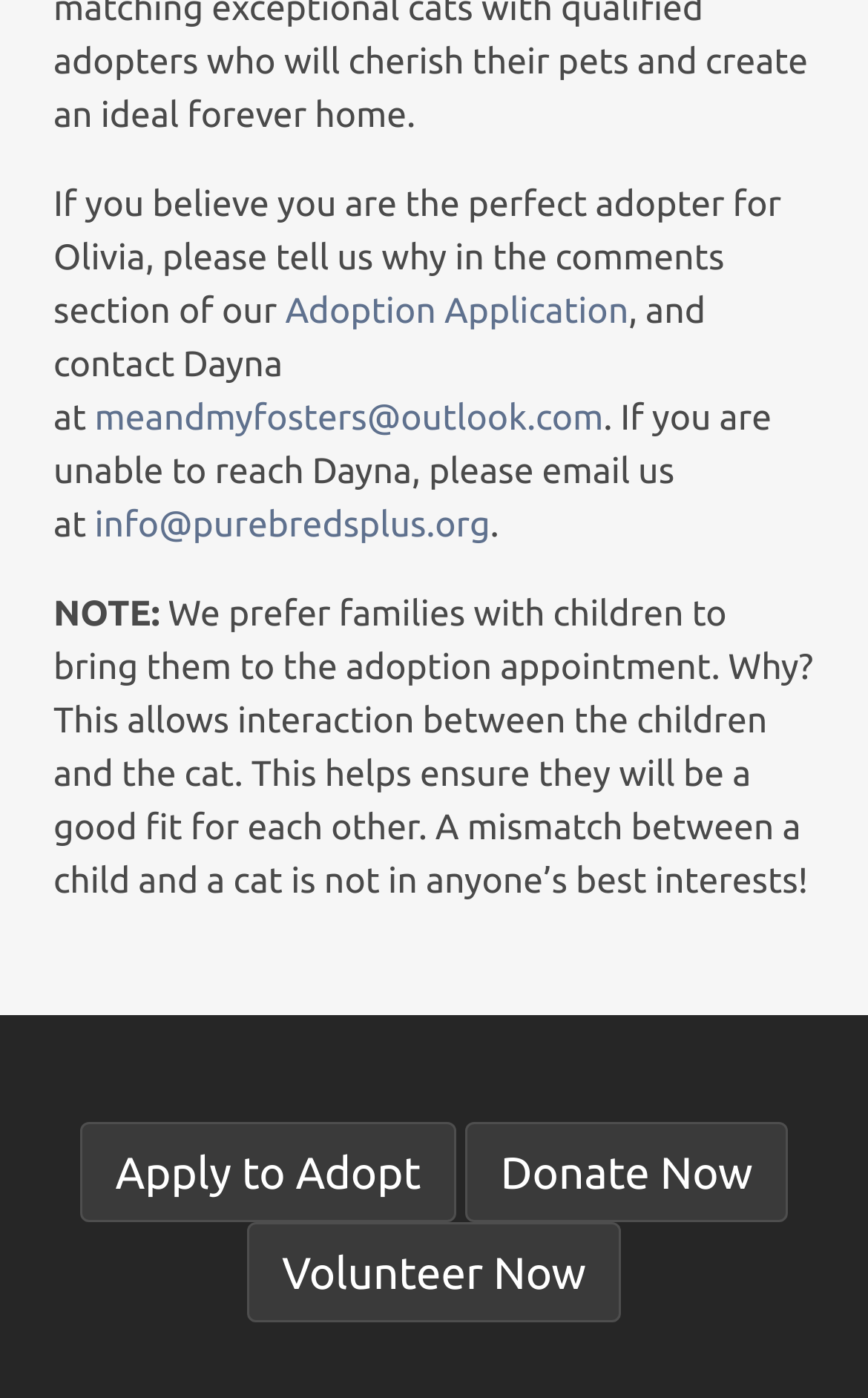Use the details in the image to answer the question thoroughly: 
How many links are there on the webpage?

There are five link elements on the webpage, which are 'Adoption Application', 'meandmyfosters@outlook.com', 'info@purebredsplus.org', 'Apply to Adopt', and 'Donate Now' and 'Volunteer Now'.